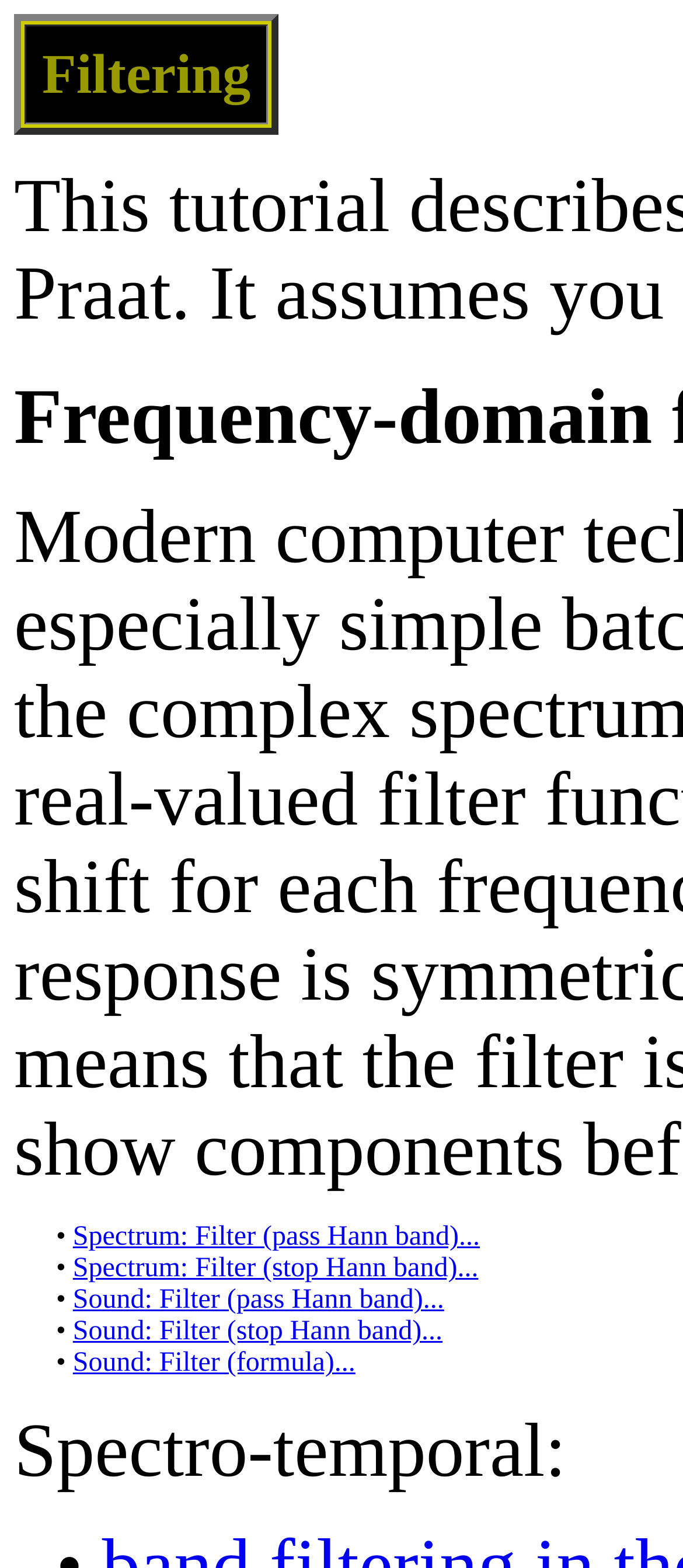From the webpage screenshot, predict the bounding box coordinates (top-left x, top-left y, bottom-right x, bottom-right y) for the UI element described here: Sound: Filter (pass Hann band)...

[0.107, 0.82, 0.65, 0.839]